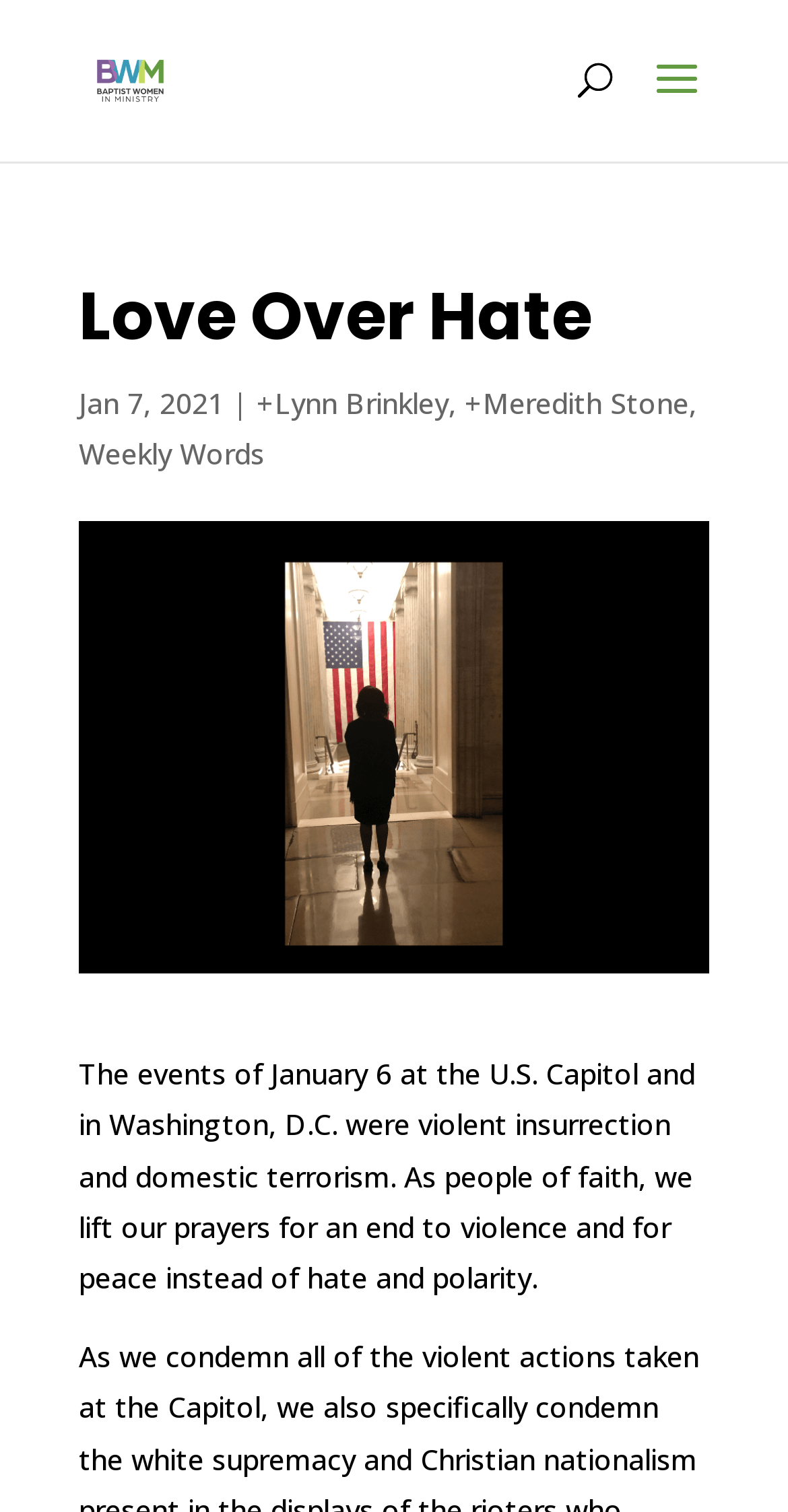How many authors are mentioned in the article?
Give a single word or phrase as your answer by examining the image.

2